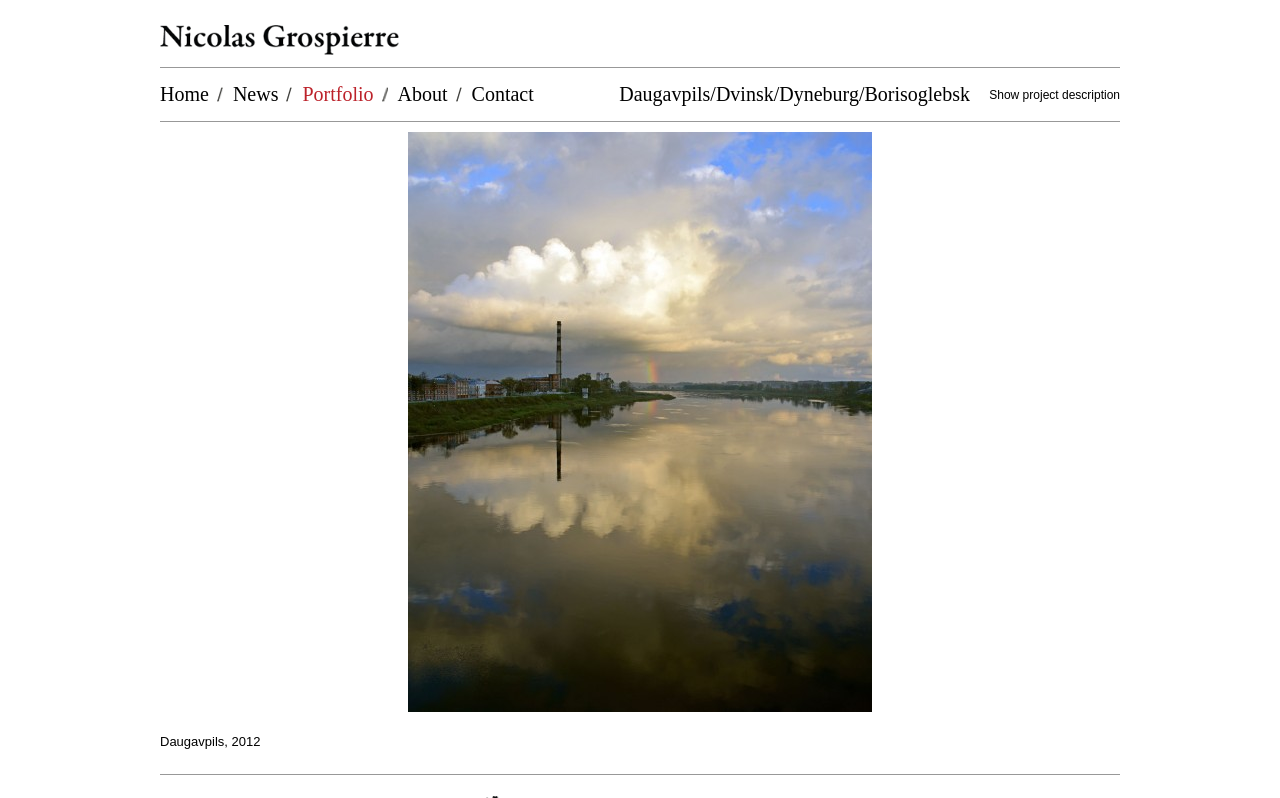Please identify the bounding box coordinates of the element I should click to complete this instruction: 'Check 'Photo #16 by Nicolas Grospierre''. The coordinates should be given as four float numbers between 0 and 1, like this: [left, top, right, bottom].

[0.86, 0.165, 0.898, 0.241]